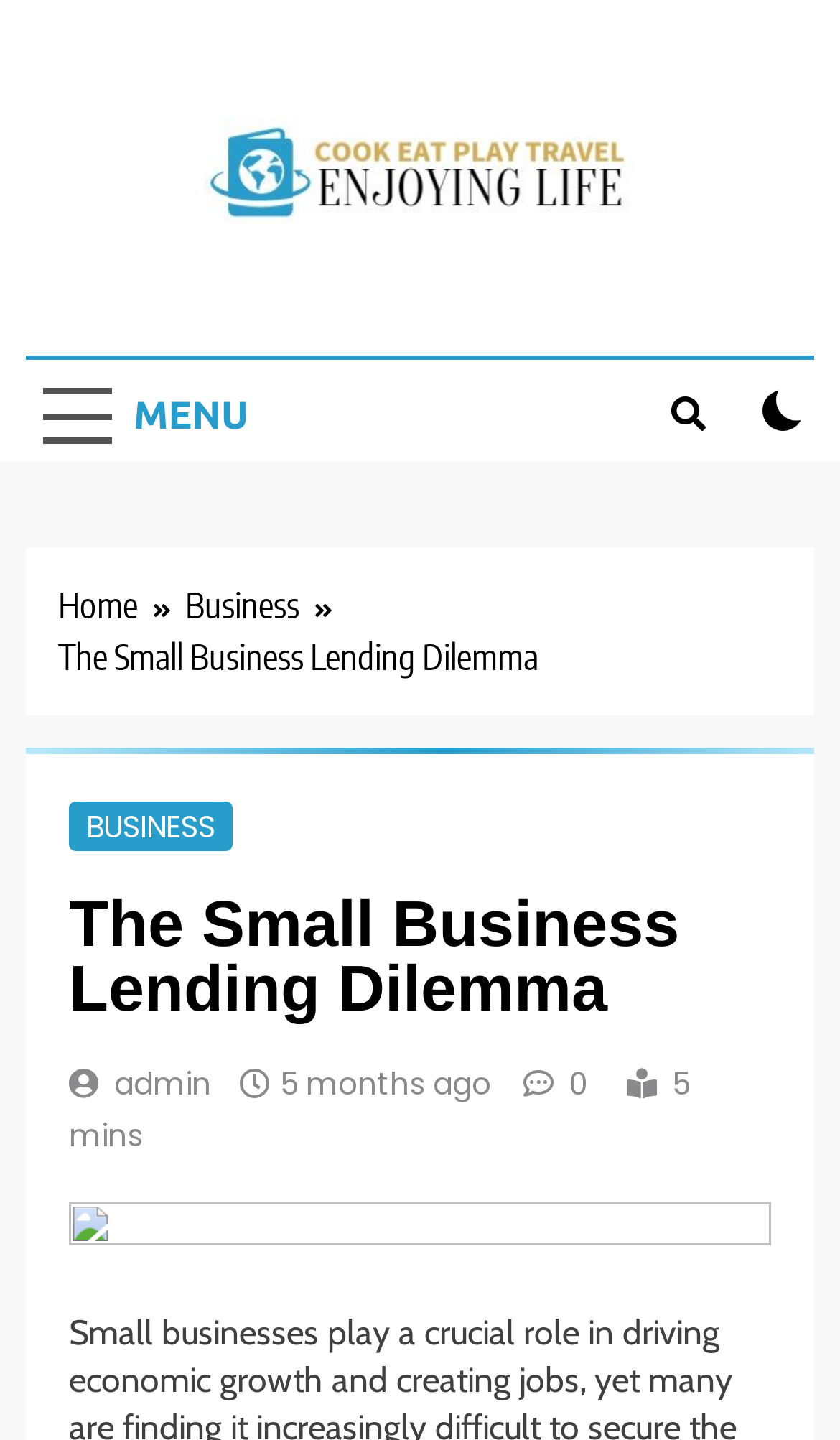Locate the bounding box coordinates of the element that needs to be clicked to carry out the instruction: "Click the MENU button". The coordinates should be given as four float numbers ranging from 0 to 1, i.e., [left, top, right, bottom].

[0.031, 0.256, 0.316, 0.32]